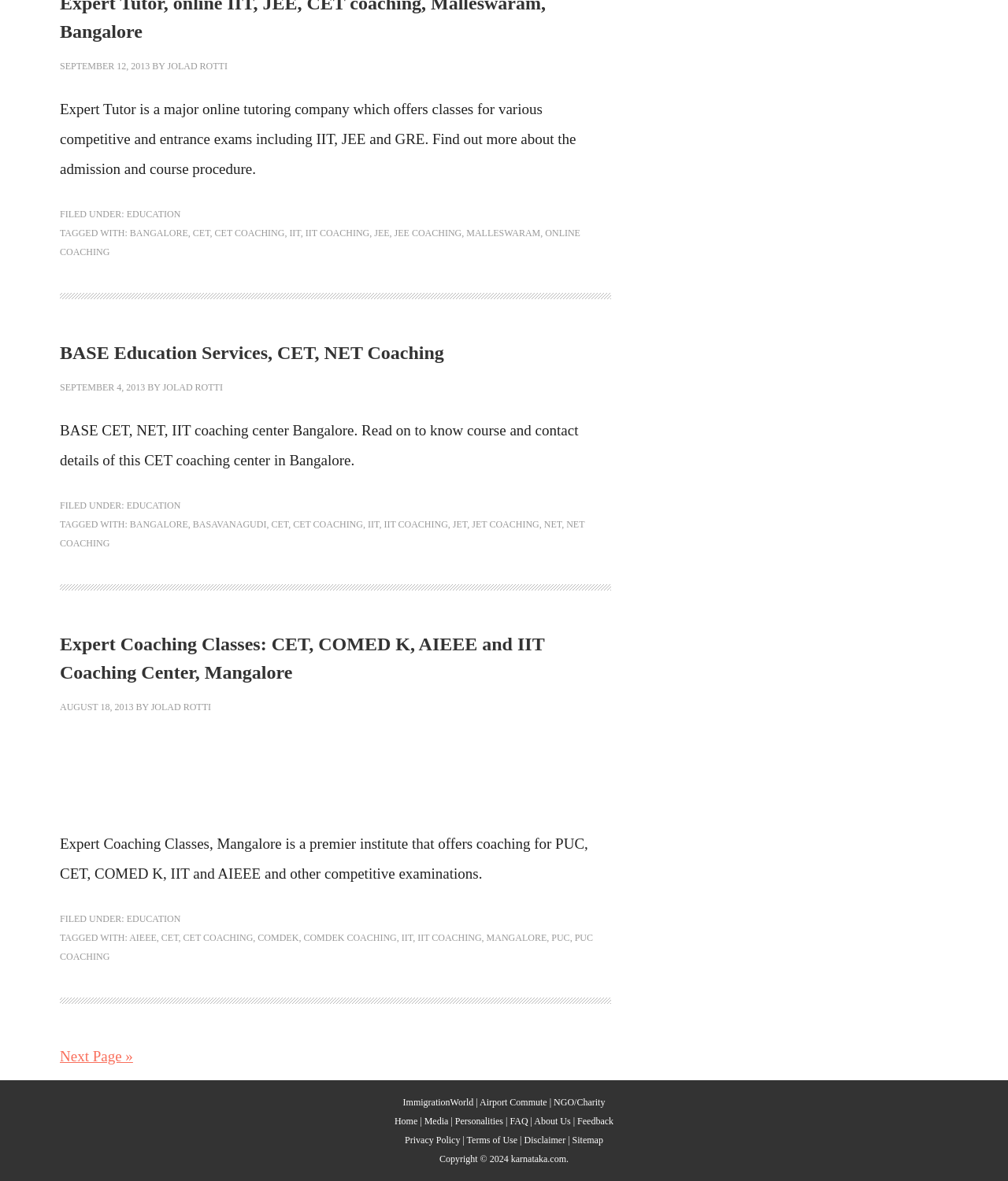Find the bounding box coordinates for the HTML element described in this sentence: "NET coaching". Provide the coordinates as four float numbers between 0 and 1, in the format [left, top, right, bottom].

[0.059, 0.439, 0.58, 0.464]